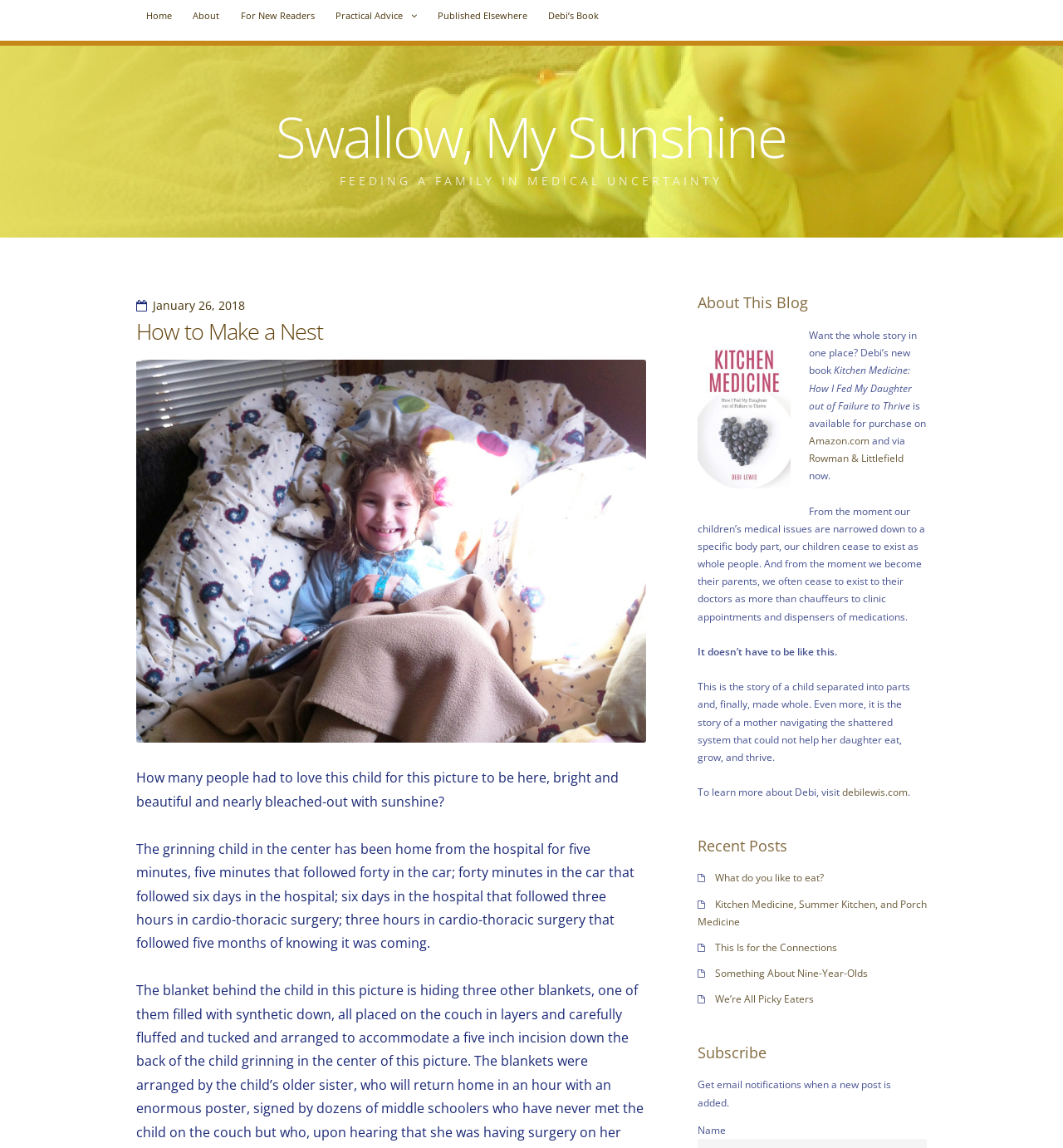Extract the bounding box for the UI element that matches this description: "Published Elsewhere".

[0.402, 0.0, 0.506, 0.028]